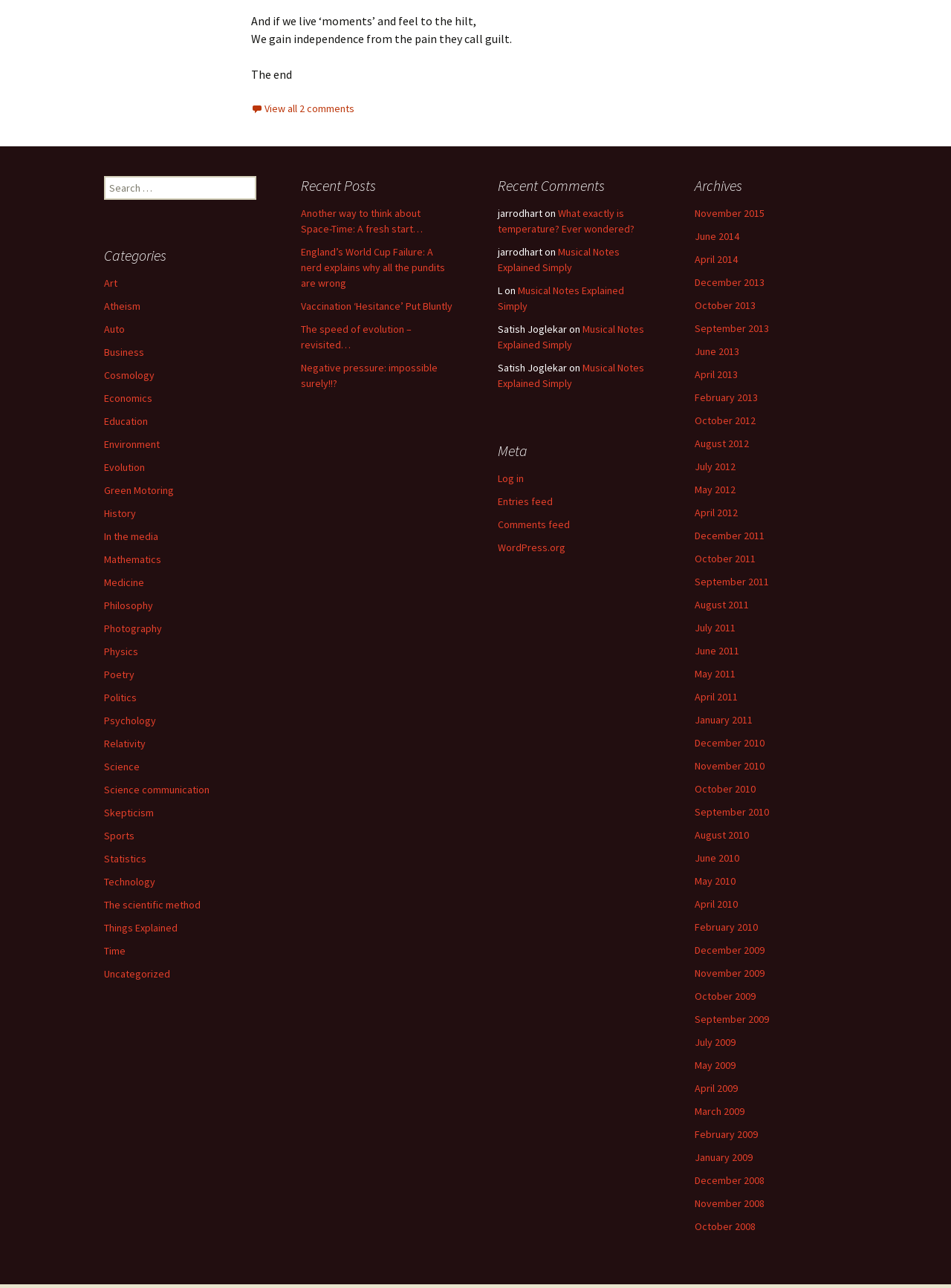What is the title of the first recent comment?
Give a single word or phrase answer based on the content of the image.

jarrodhart